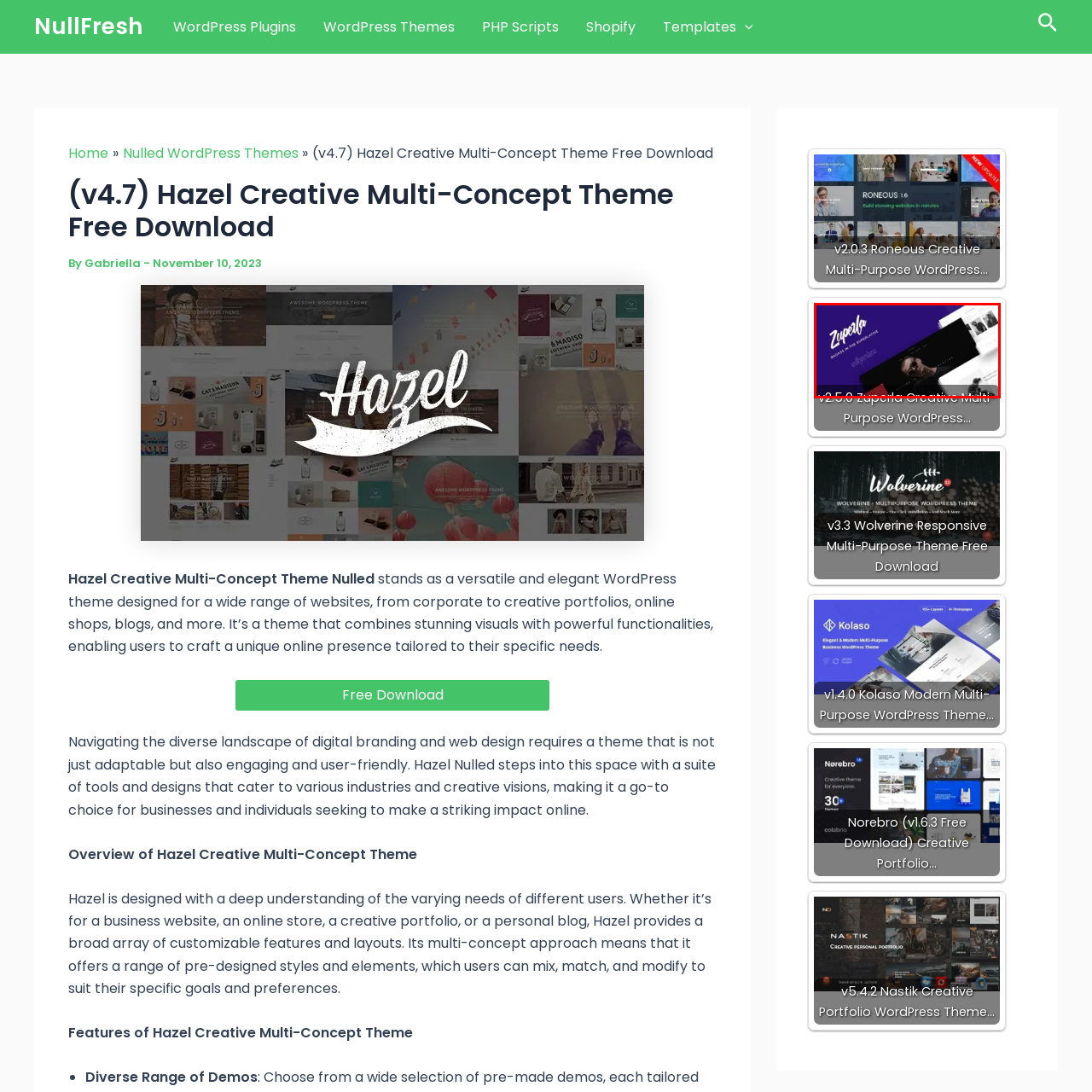Give a detailed account of the visual elements present in the image highlighted by the red border.

The image showcases the "Zuperla Creative Multi-Purpose WordPress Theme," version 2.5.0, set against a striking purple background. This visually appealing theme is tailored for various creative uses, emphasizing modern design aesthetics and versatility. The featured layout highlights elegant sections for showcasing content, making it suitable for portfolios, blogs, and business websites. With a focus on user experience and customization options, Zuperla is designed to help users build a distinctive online presence effectively. The branding prominently displayed emphasizes its identity as a tool for elevating digital projects.